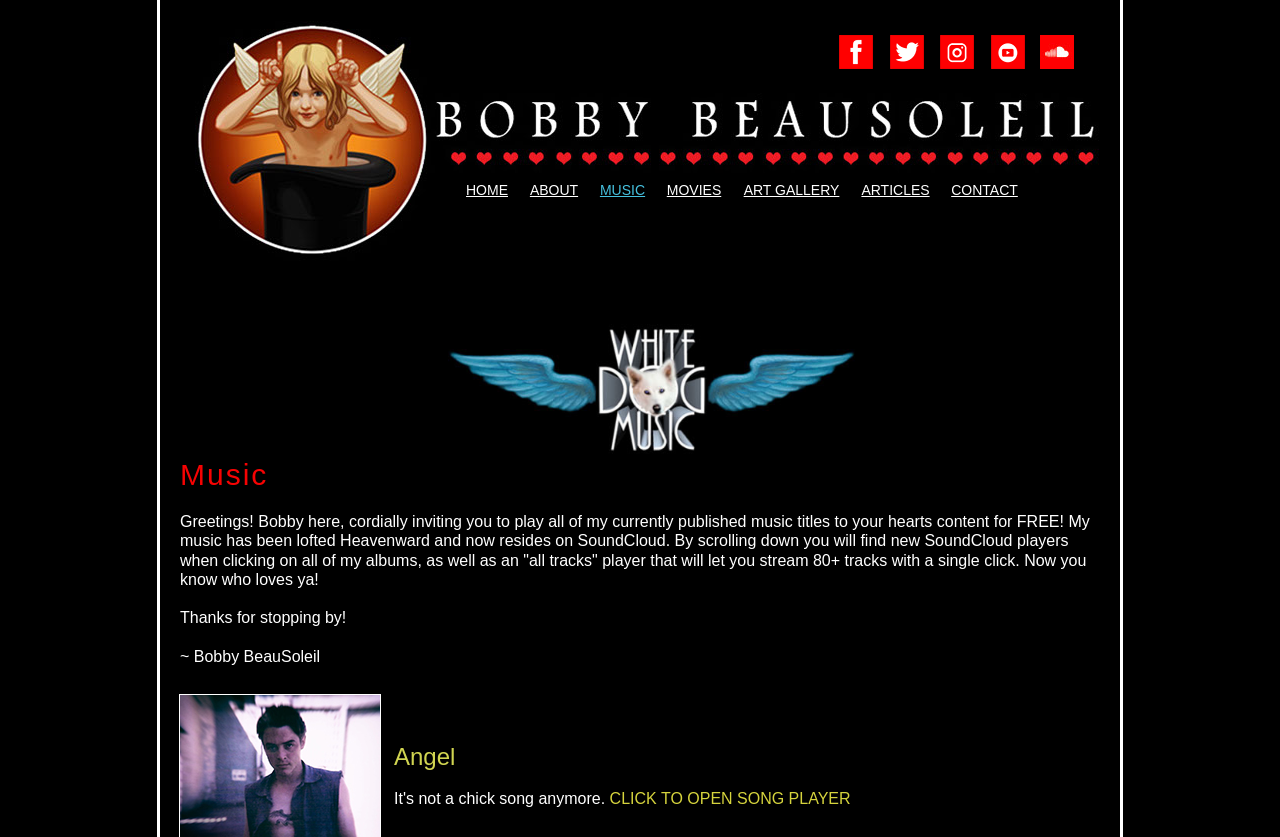Determine the coordinates of the bounding box that should be clicked to complete the instruction: "click on the first album link". The coordinates should be represented by four float numbers between 0 and 1: [left, top, right, bottom].

[0.774, 0.042, 0.801, 0.082]